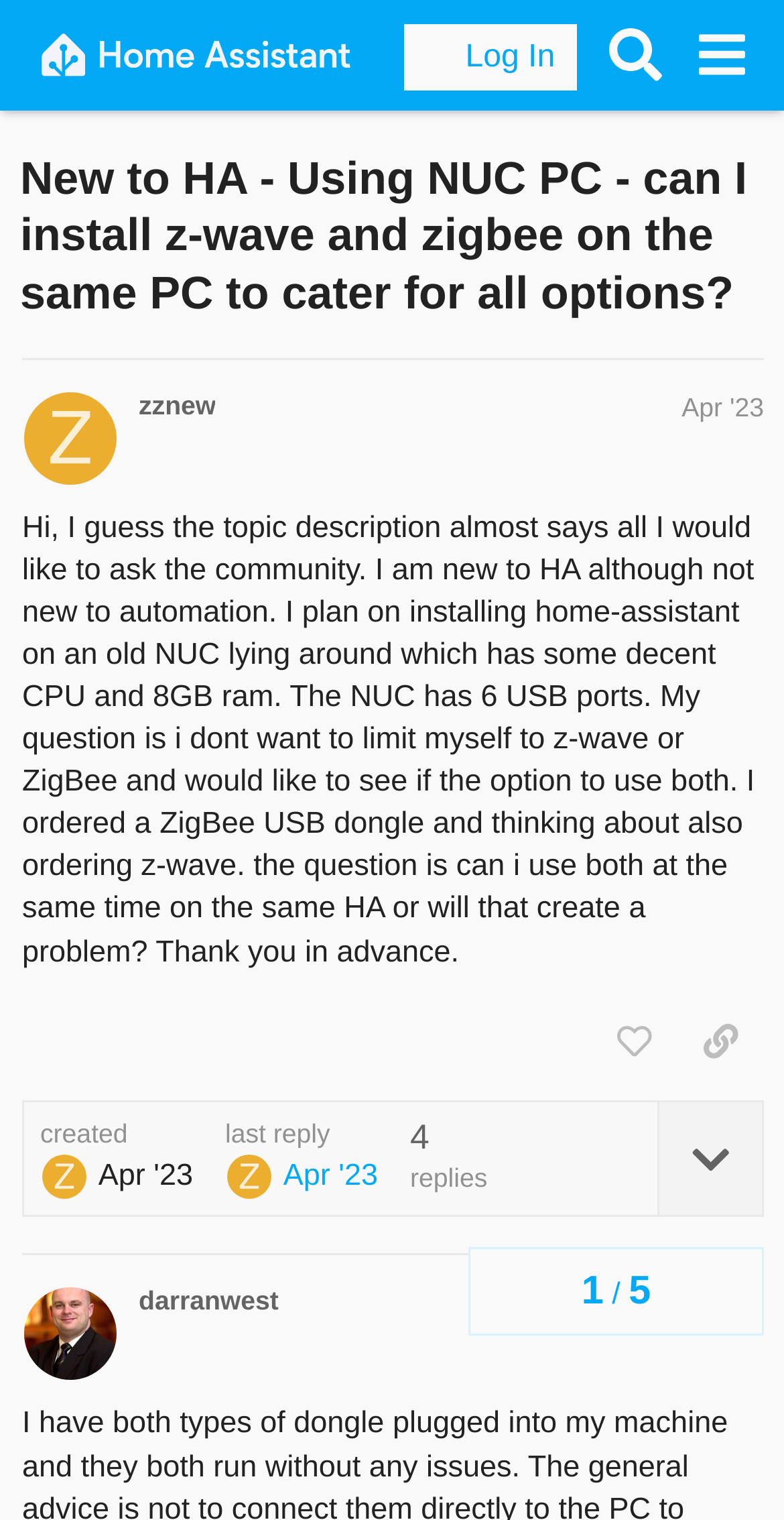Specify the bounding box coordinates for the region that must be clicked to perform the given instruction: "Search for topics".

[0.755, 0.008, 0.865, 0.065]